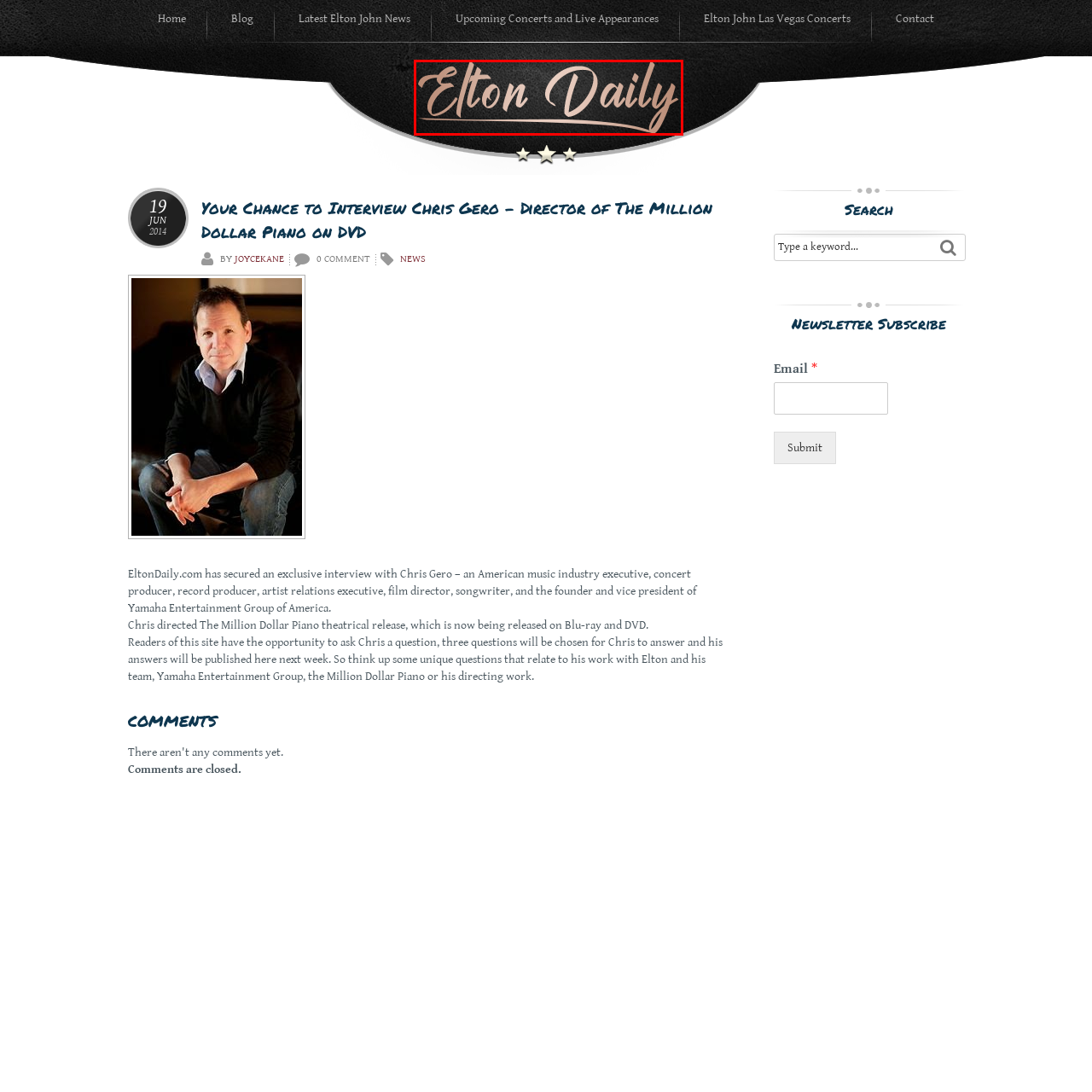View the image within the red box and answer the following question with a concise word or phrase:
What is the color of the font?

Rose gold